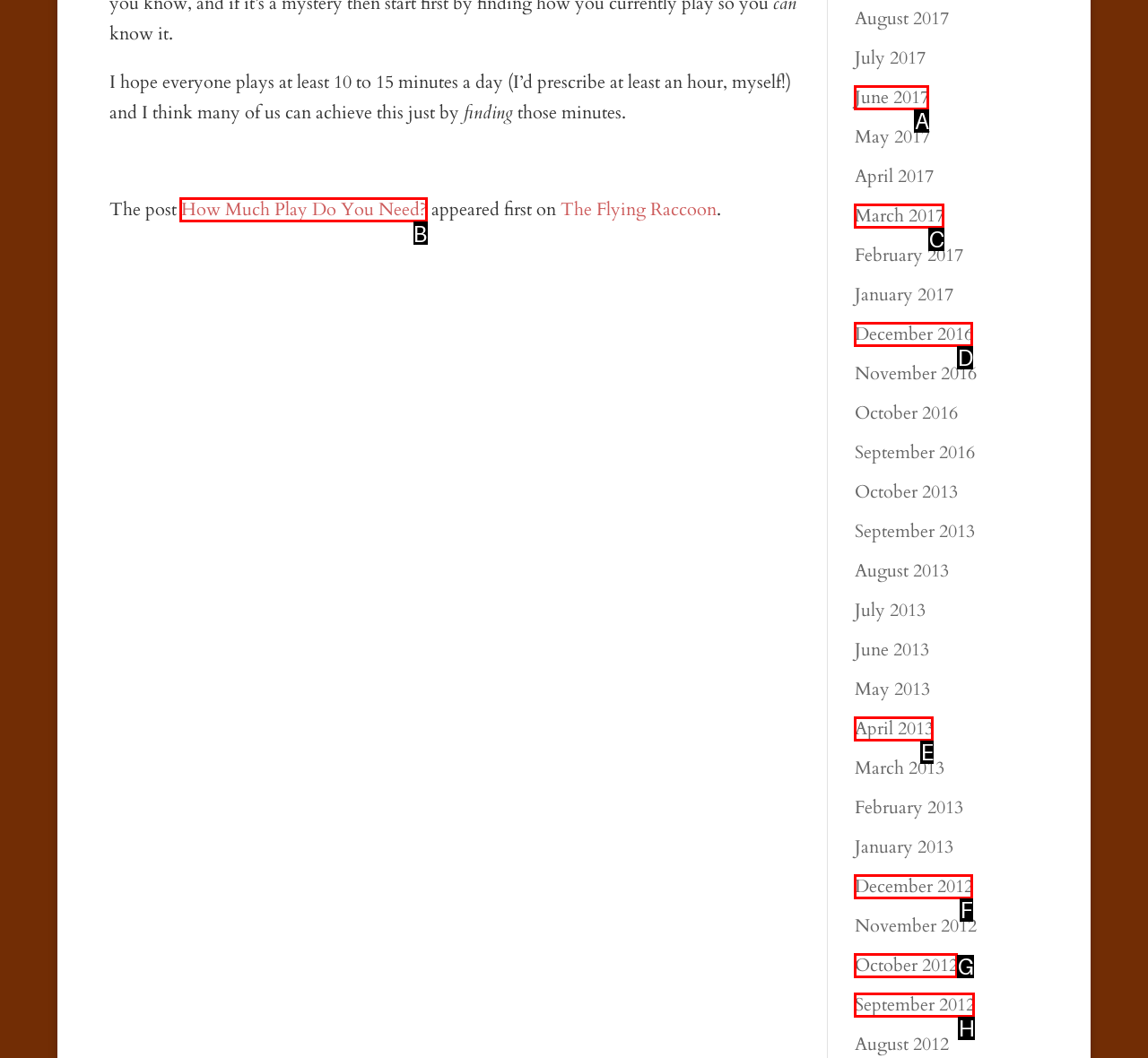Which HTML element should be clicked to complete the following task: Click on 'How Much Play Do You Need?'?
Answer with the letter corresponding to the correct choice.

B